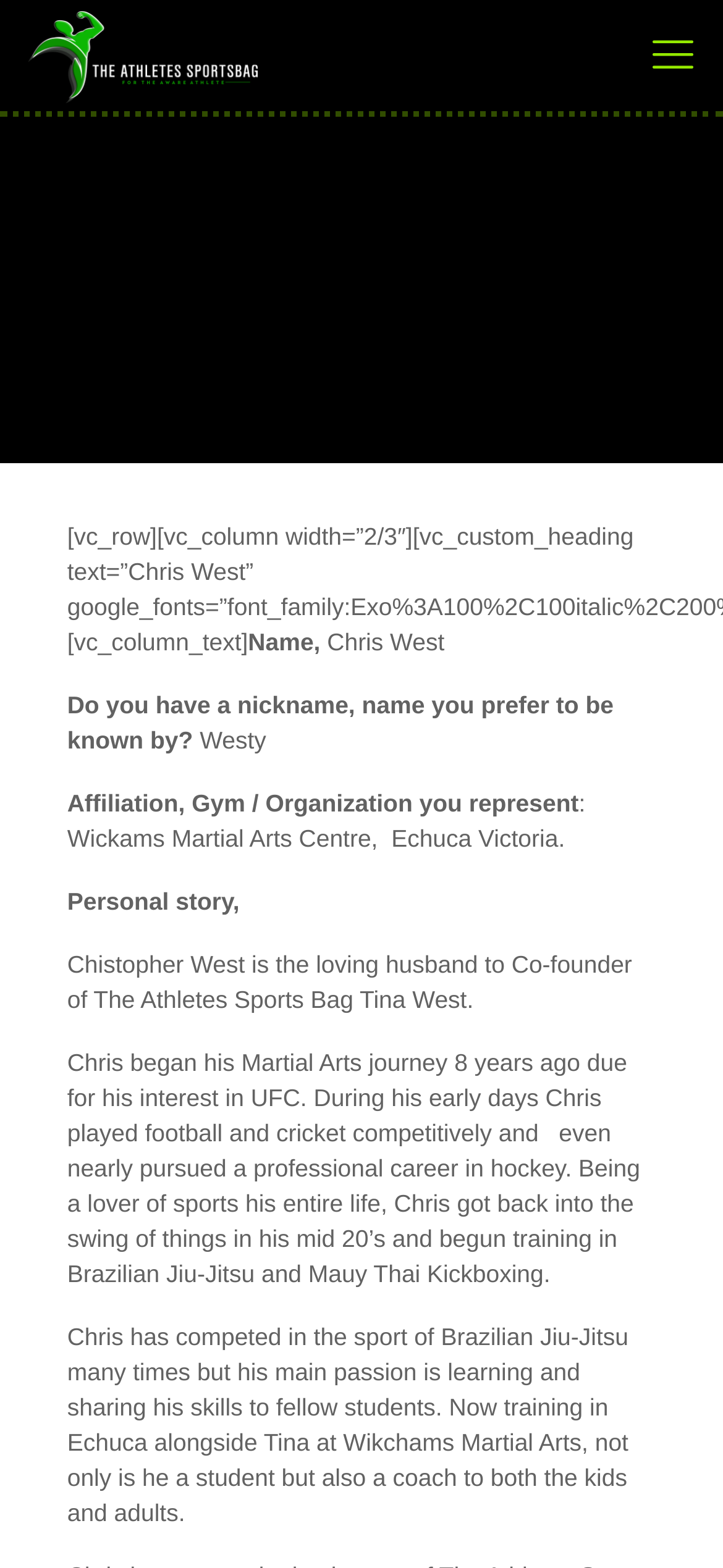Create a detailed summary of all the visual and textual information on the webpage.

The webpage is about Chris West, an athlete and martial artist, and his profile on The Athletes Sportsbag. At the top-left corner, there is a link with an image, both labeled "the-best-workout-for-you". On the top-right corner, there is a mobile menu link. 

Below the mobile menu link, there is a section that appears to be a profile or bio of Chris West. It starts with a label "Name," followed by the text "Chris West". Below this, there is a question "Do you have a nickname, name you prefer to be known by?" with the answer "Westy". 

Further down, there is another question "Affiliation, Gym / Organization you represent" with the answer "Wickams Martial Arts Centre, Echuca Victoria.". 

The personal story of Chris West is presented in a paragraph, which describes how he started his martial arts journey, his background in sports, and his current activities as a student and coach at Wickams Martial Arts.